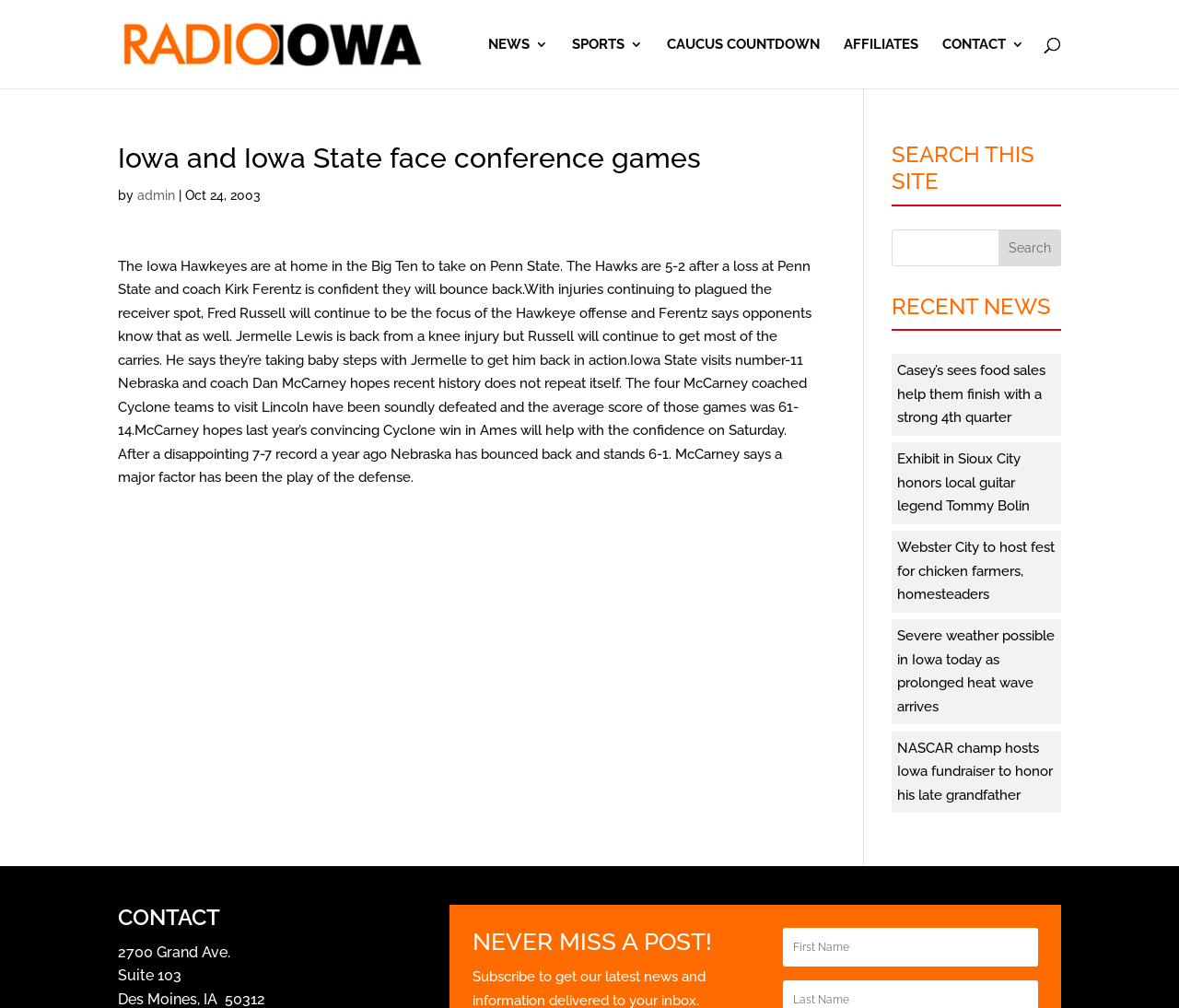Indicate the bounding box coordinates of the clickable region to achieve the following instruction: "Contact Radio Iowa."

[0.1, 0.898, 0.337, 0.933]